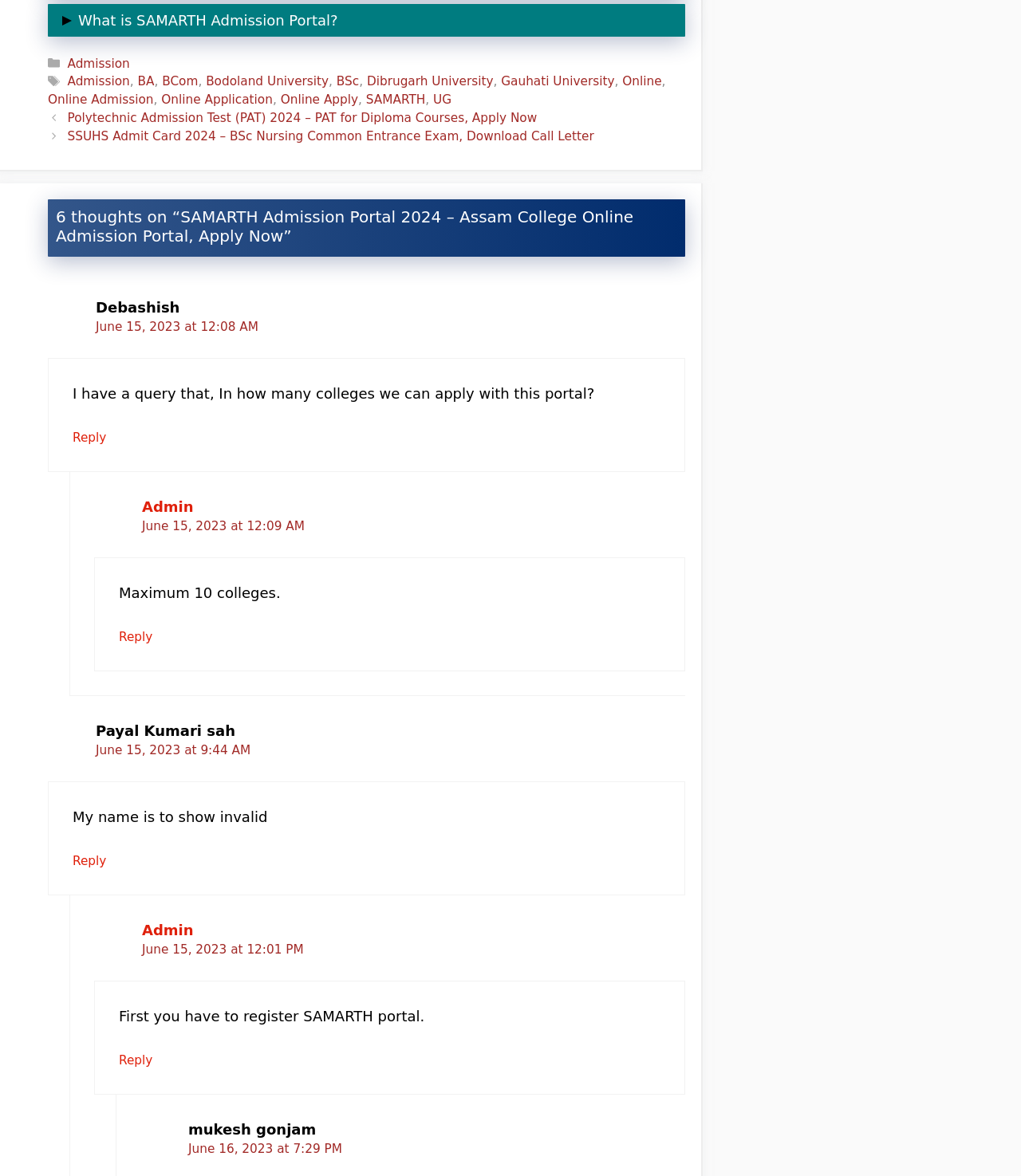Using the details from the image, please elaborate on the following question: What is SAMARTH Admission Portal?

Based on the webpage content, SAMARTH Admission Portal is an online portal for admission to UG courses of Assam as per New Education Policy 2020, which is mentioned in the paragraph 'Samarth Admission Portal is an online portal for admission to UG courses of Assam as per New Education Policy 2020.'